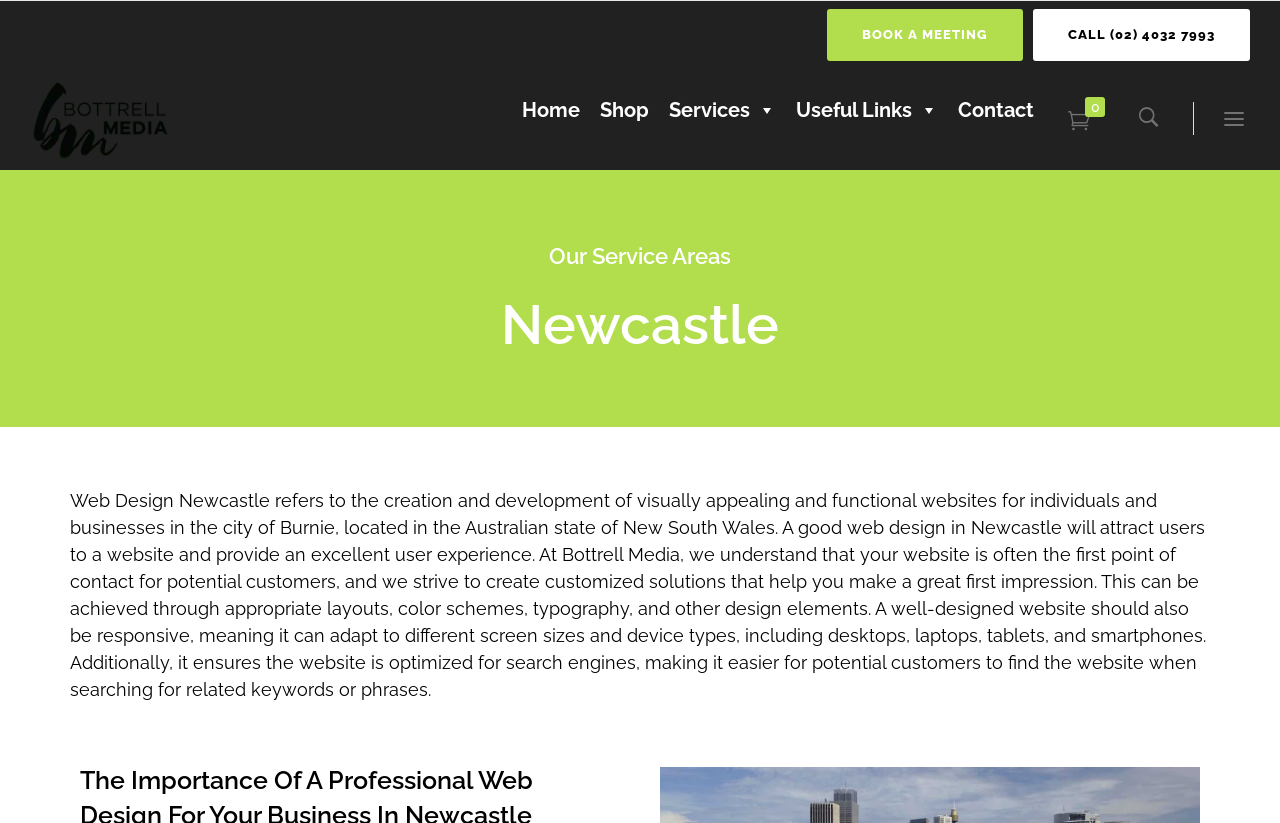Show me the bounding box coordinates of the clickable region to achieve the task as per the instruction: "View Services menu".

[0.515, 0.109, 0.614, 0.158]